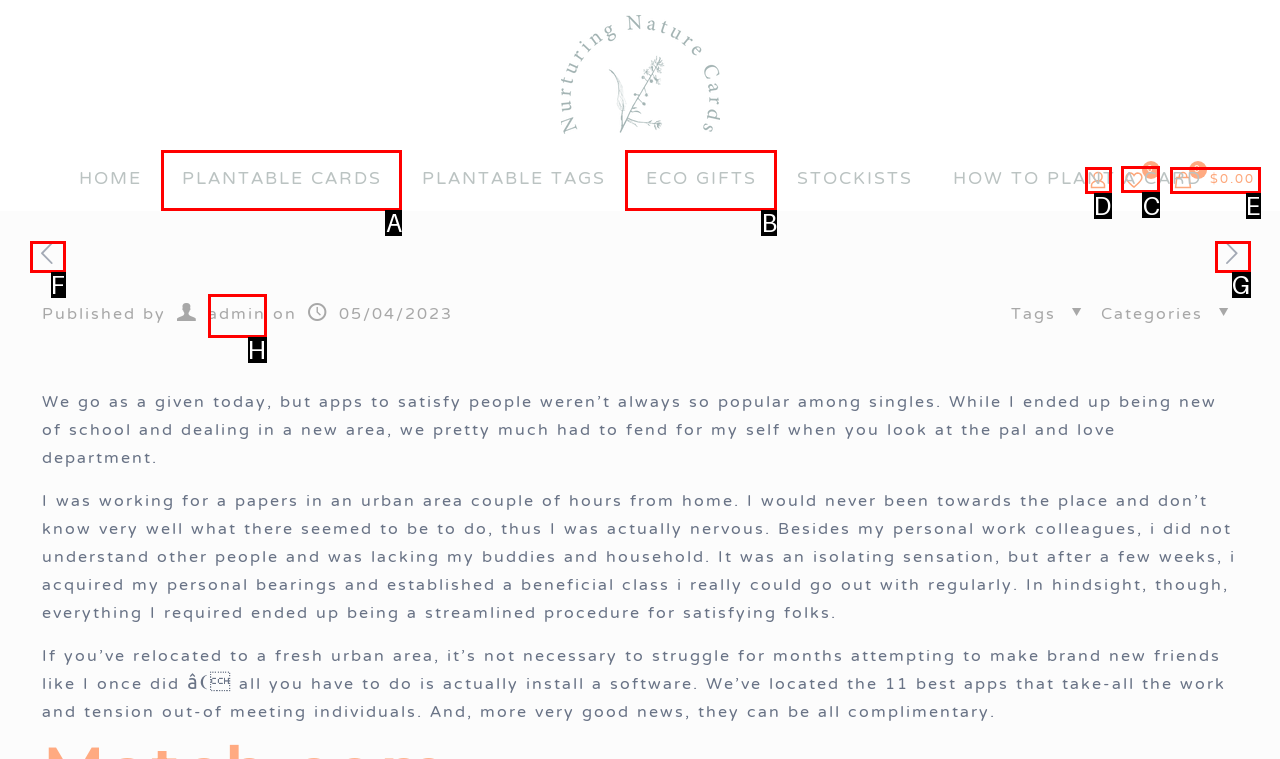Identify the letter of the correct UI element to fulfill the task: Click on IT SUPPORT from the given options in the screenshot.

None